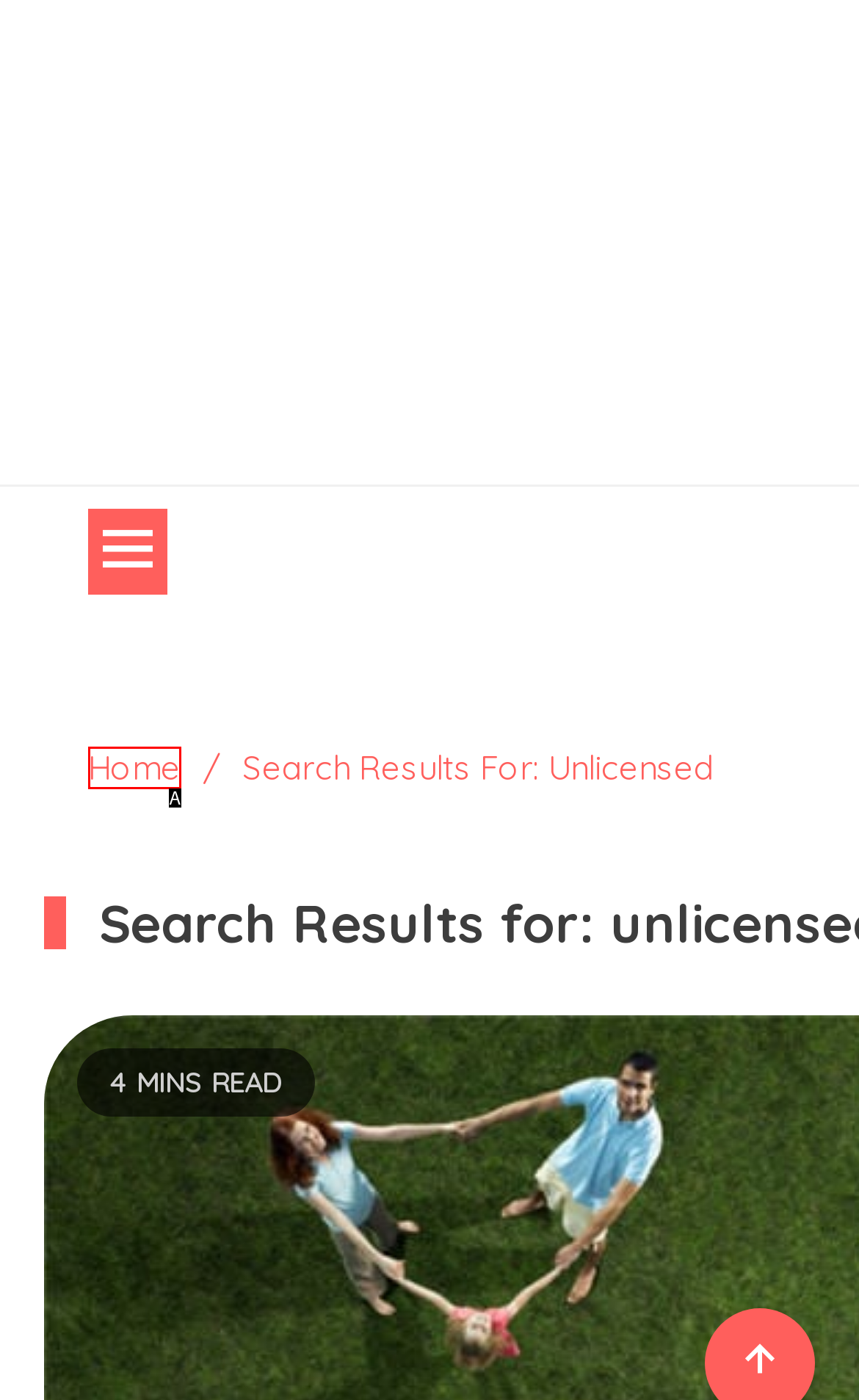Select the correct option based on the description: Home
Answer directly with the option’s letter.

A